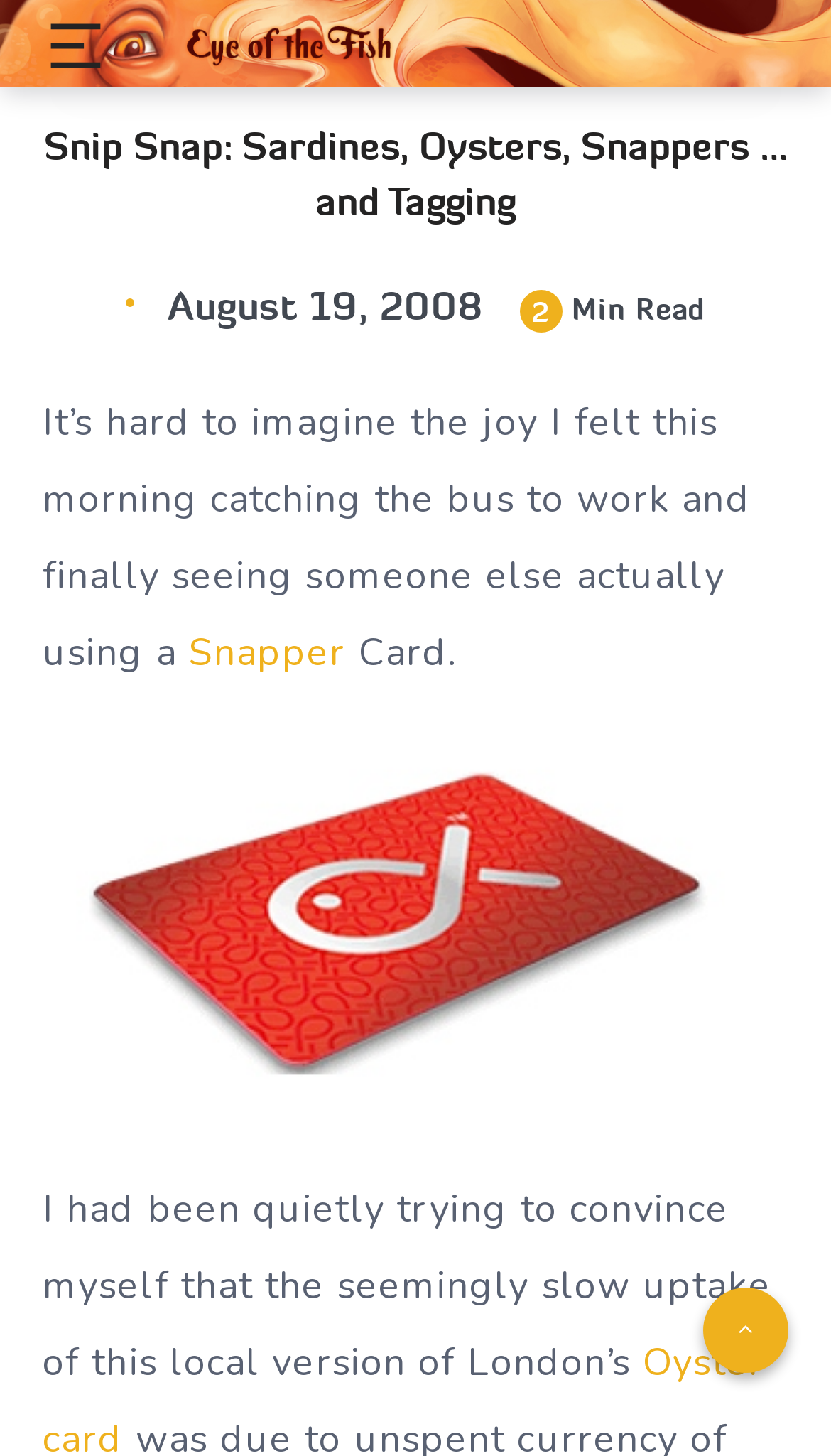What is the file name of the image? Look at the image and give a one-word or short phrase answer.

snapper.jpg